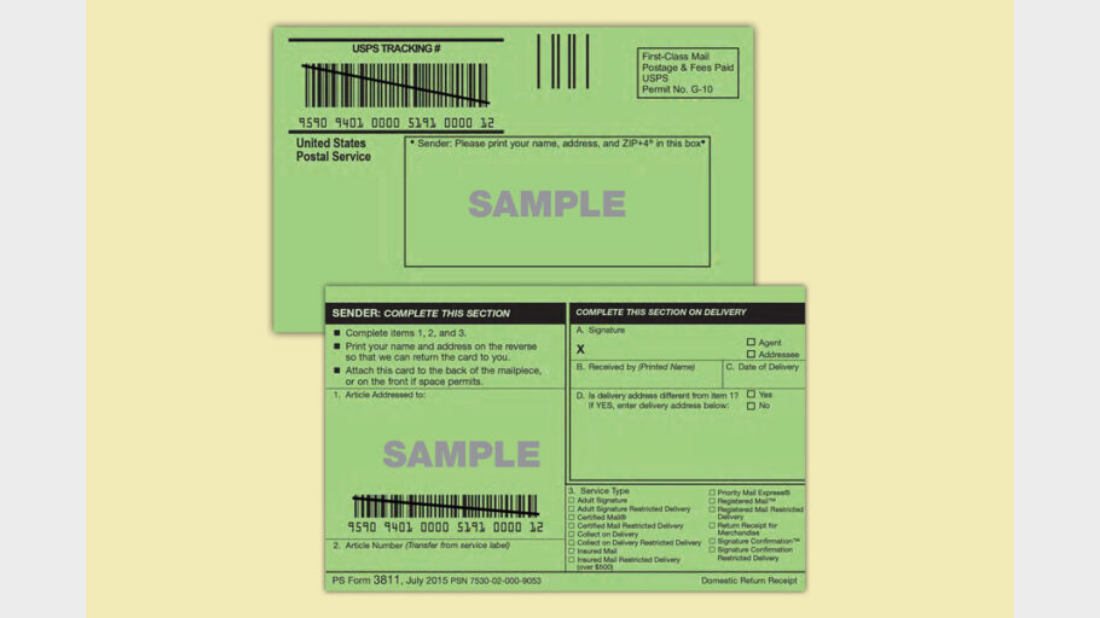Can you give a comprehensive explanation to the question given the content of the image?
What is the purpose of the return receipt?

The caption explains that the USPS Return Receipt card is used by senders to 'confirm the delivery of mail', indicating that the primary purpose of the return receipt is to confirm delivery.